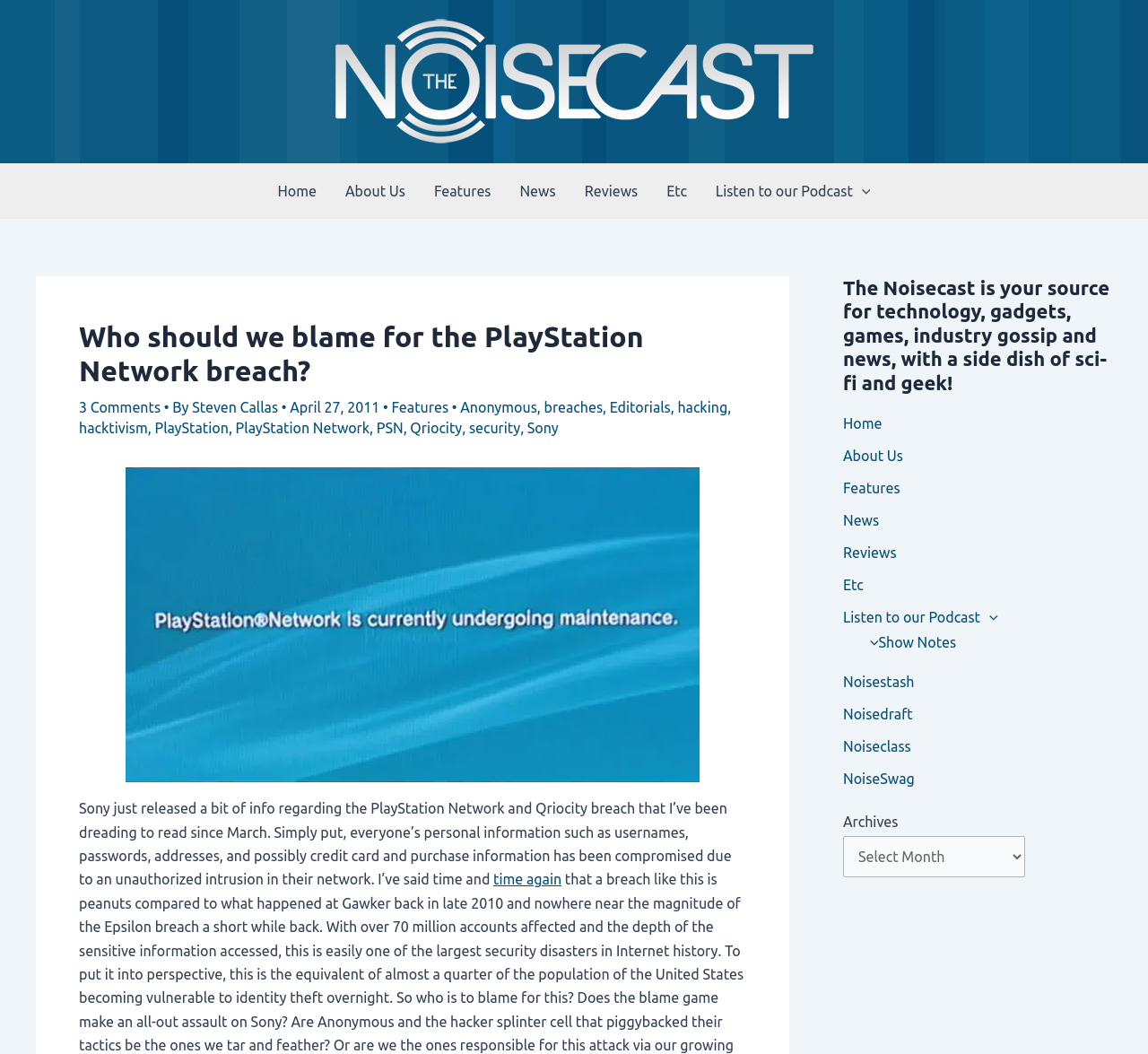Show the bounding box coordinates for the HTML element described as: "Show Notes".

[0.75, 0.602, 0.833, 0.617]